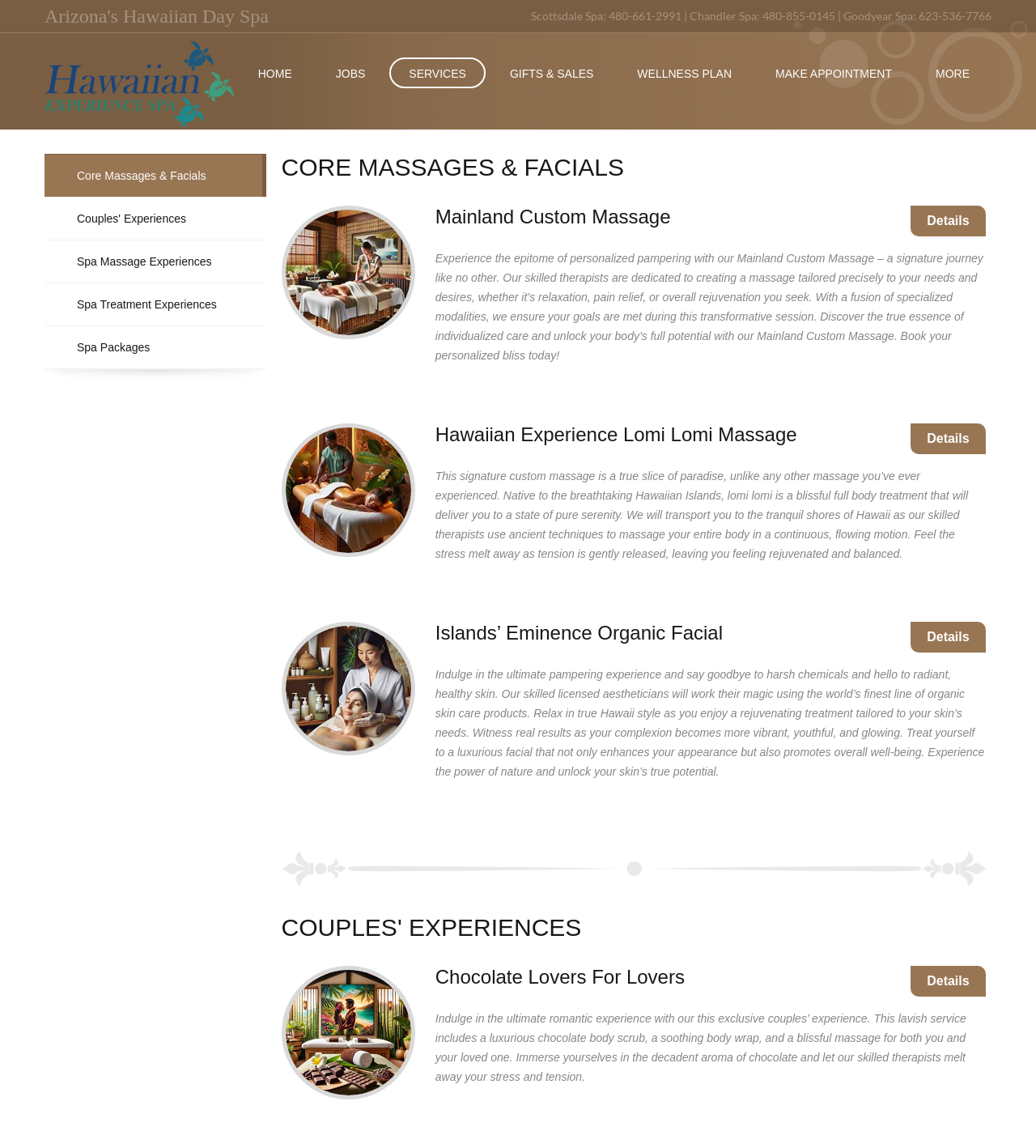Give the bounding box coordinates for this UI element: "Details". The coordinates should be four float numbers between 0 and 1, arranged as [left, top, right, bottom].

[0.879, 0.842, 0.951, 0.868]